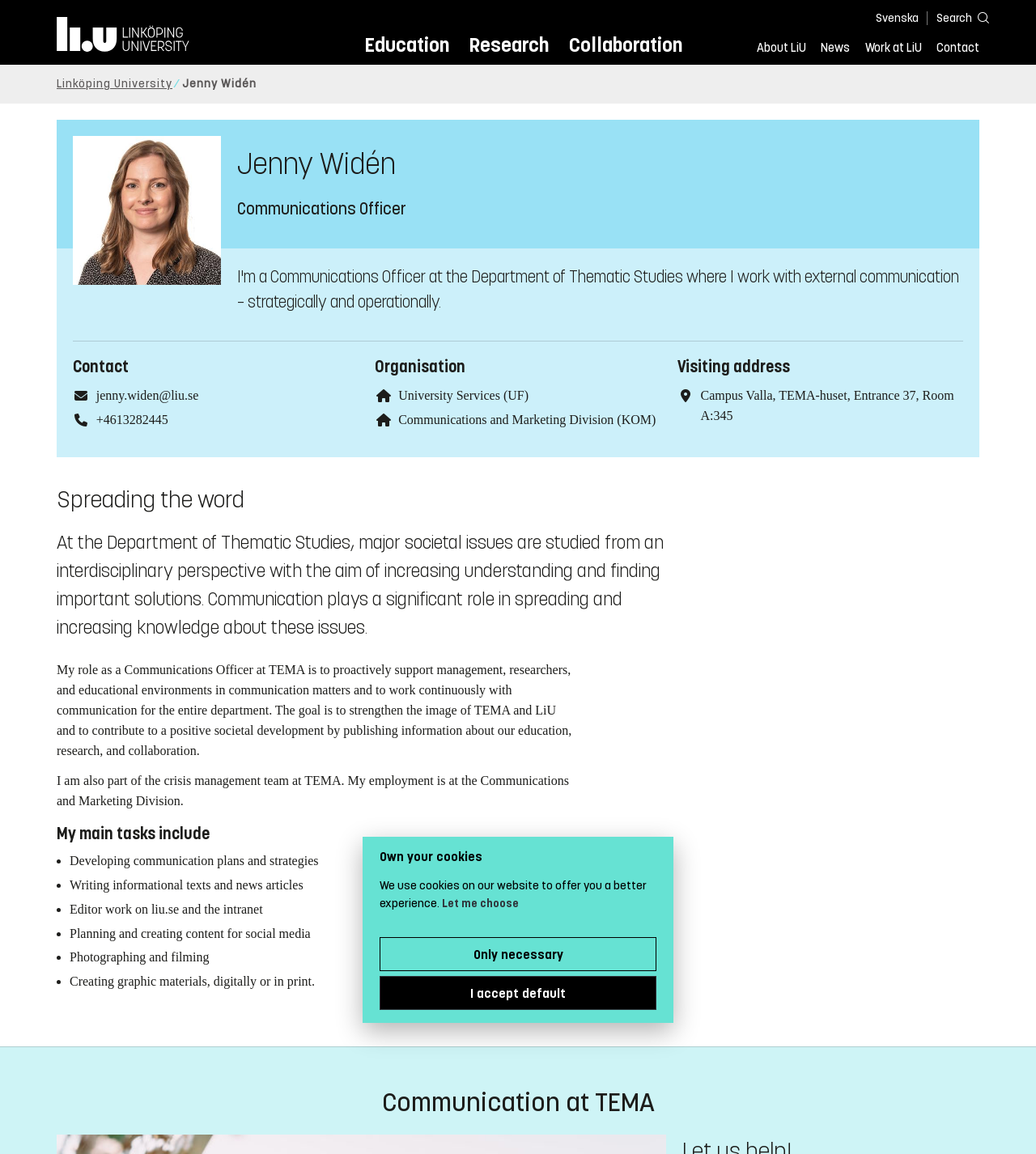Detail the webpage's structure and highlights in your description.

This webpage is about Jenny Widén, a Communications Officer at the Department of Thematic Studies at Linköping University. At the top of the page, there are several links to different sections of the university's website, including Education, Research, and Collaboration. Below these links, there is a navigation breadcrumb trail that shows the current page's location within the website.

On the left side of the page, there is a photo of Jenny Widén, accompanied by her name and job title in headings. Below this, there is a brief description of her role as a Communications Officer, which involves supporting management, researchers, and educational environments in communication matters.

The main content of the page is divided into several sections. The first section describes the importance of communication in spreading knowledge about societal issues and finding solutions. The second section outlines Jenny's role and responsibilities, including developing communication plans, writing informational texts, and creating content for social media.

Below this, there is a list of Jenny's main tasks, which include developing communication plans, writing informational texts, editing content, planning social media content, photographing and filming, and creating graphic materials.

At the bottom of the page, there is a footer section with links to Jenny's contact information, organization, and visiting address. There is also a complementary section with a heading "Communication at TEMA" and a dialog box that appears to be related to cookie settings.

Overall, the page provides an overview of Jenny Widén's role and responsibilities as a Communications Officer at the Department of Thematic Studies, as well as her contact information and main tasks.